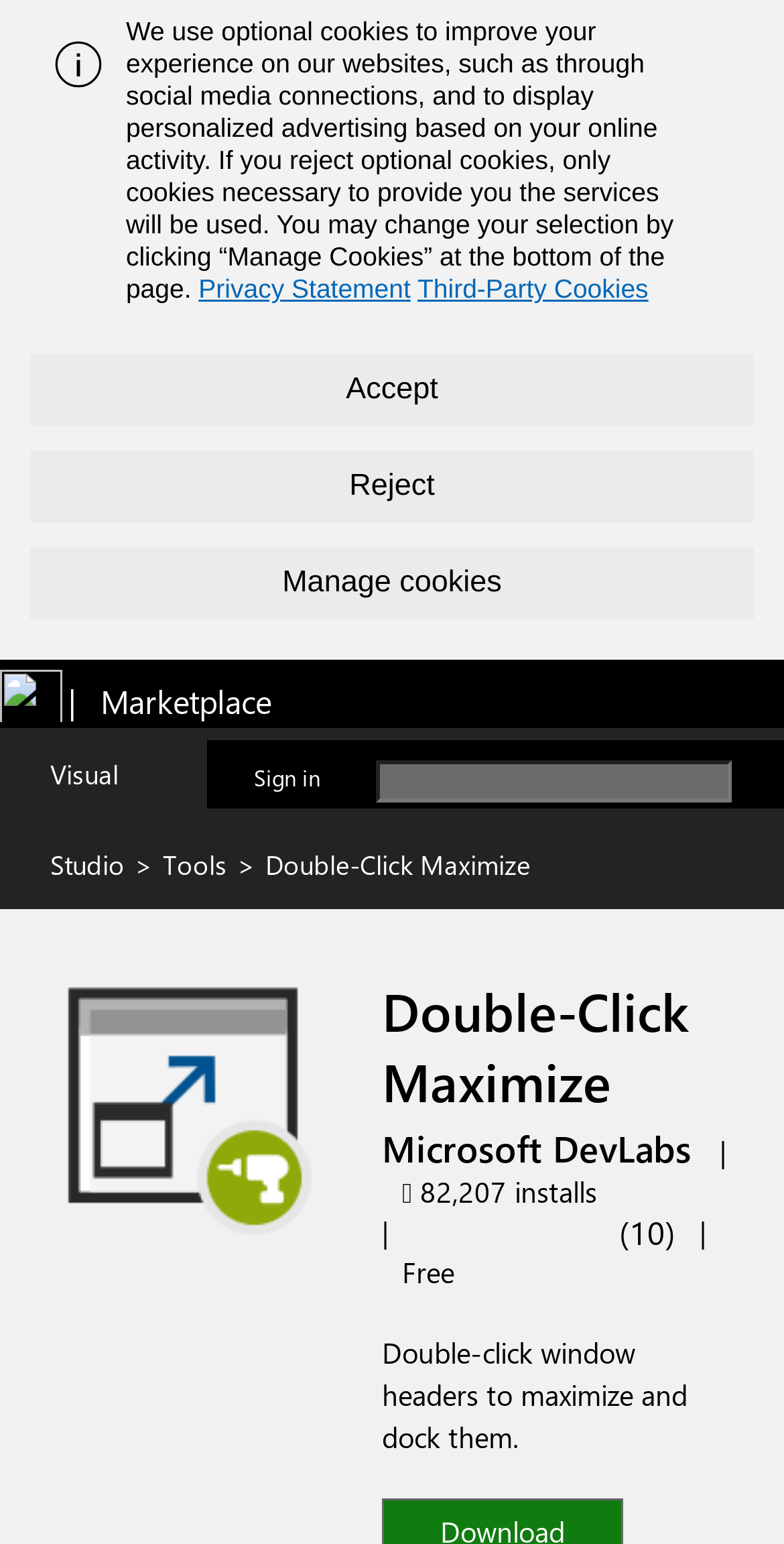Find and specify the bounding box coordinates that correspond to the clickable region for the instruction: "Sign in to your account".

[0.324, 0.492, 0.409, 0.513]